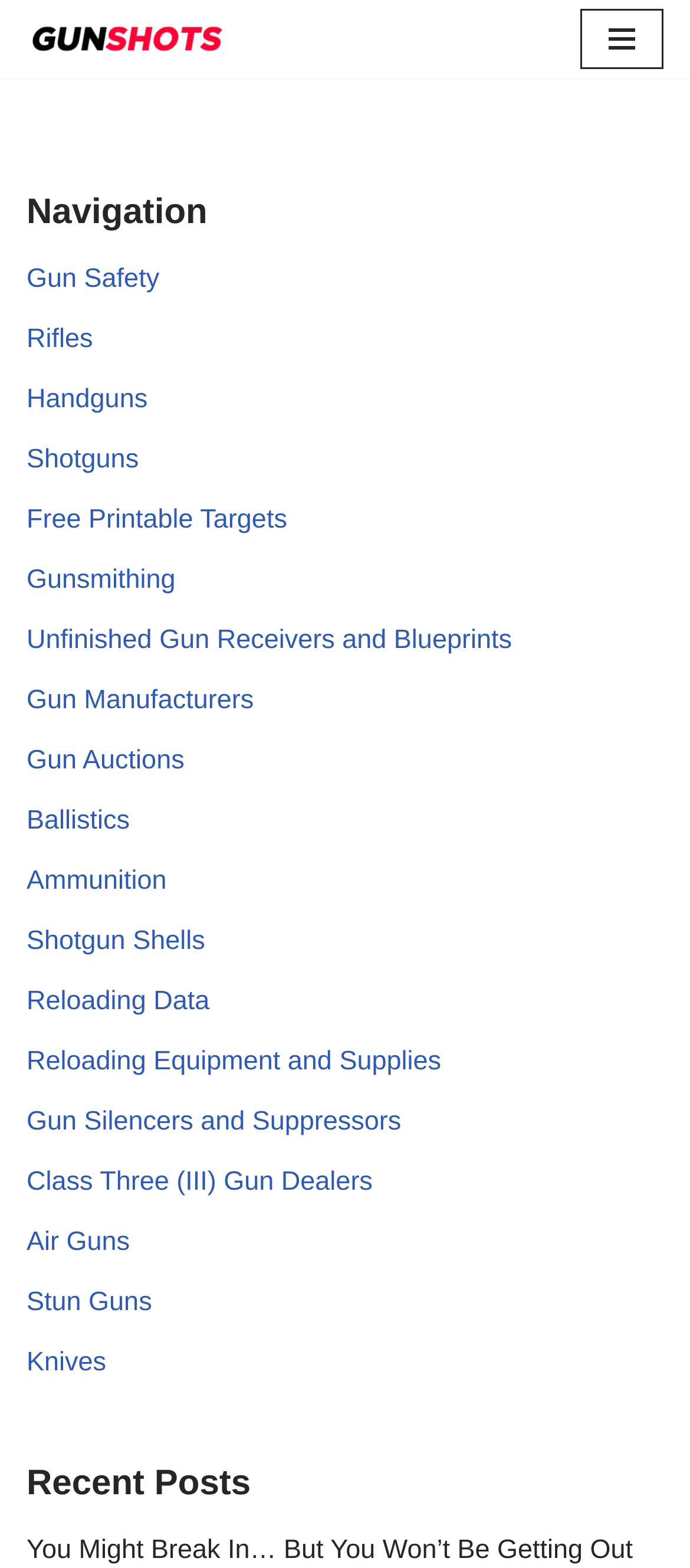Identify and provide the main heading of the webpage.

Unfinished Gun Receivers and Blueprints